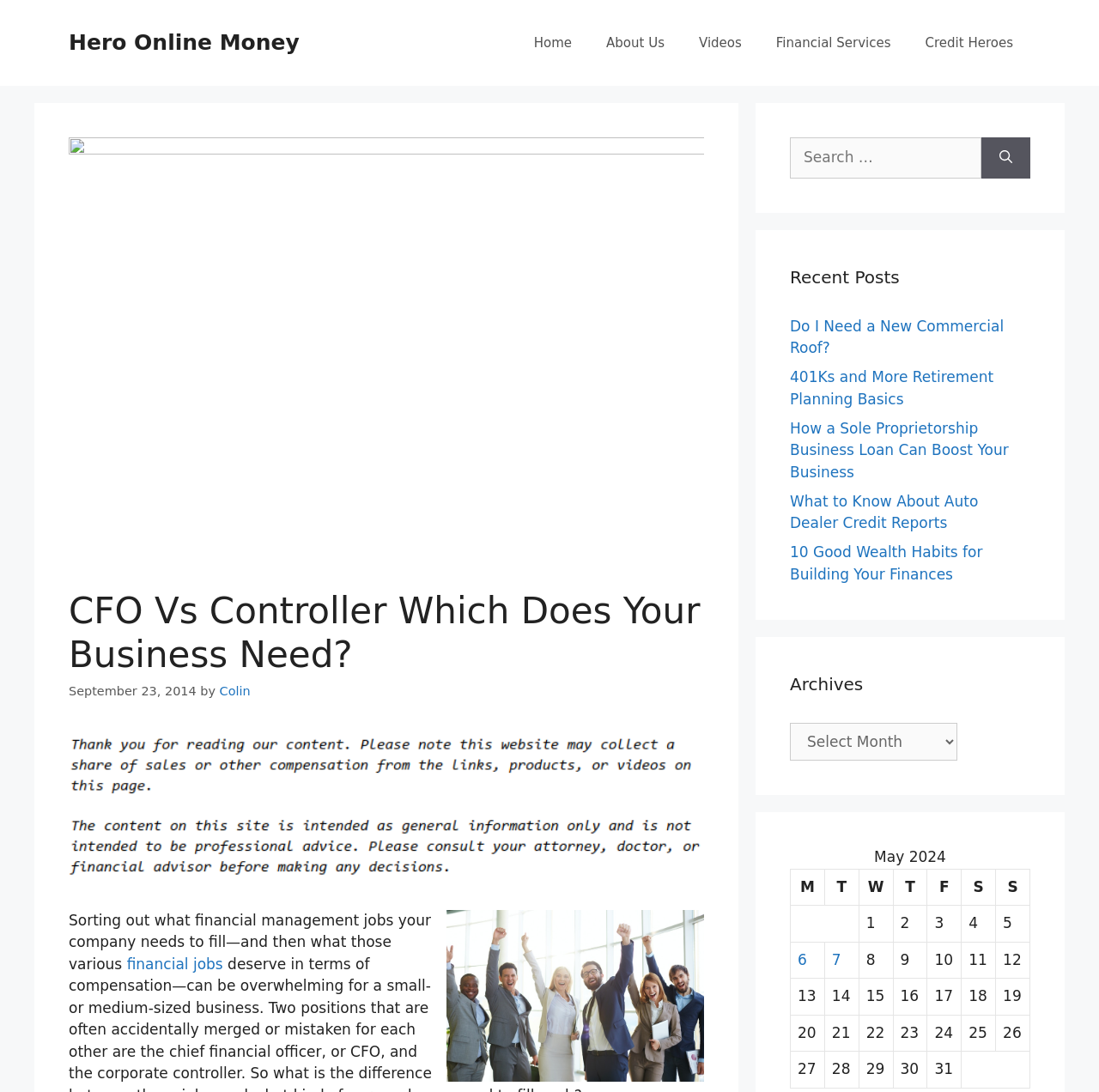Can you locate the main headline on this webpage and provide its text content?

CFO Vs Controller Which Does Your Business Need?